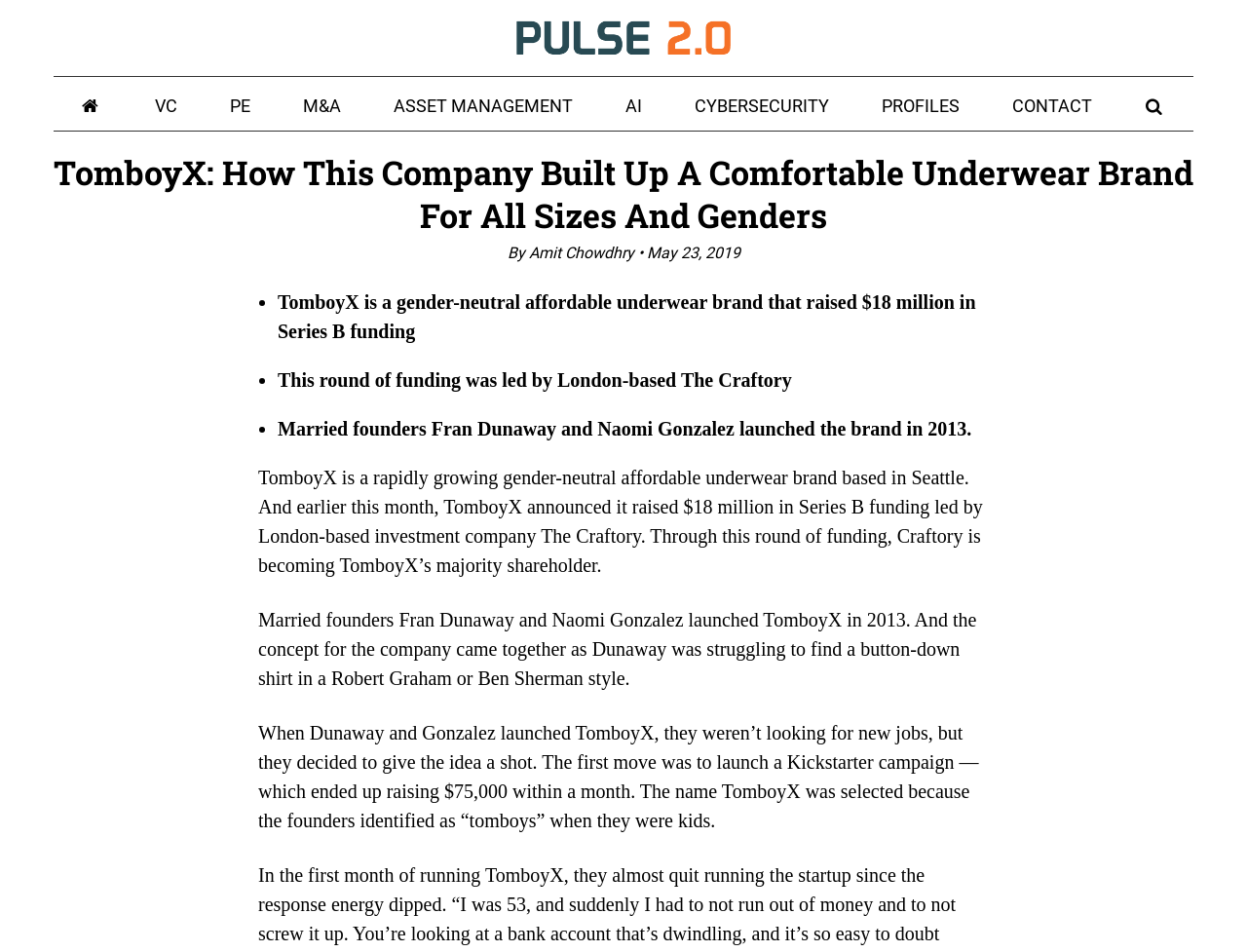Identify the coordinates of the bounding box for the element that must be clicked to accomplish the instruction: "Check CYBERSECURITY".

[0.536, 0.08, 0.686, 0.134]